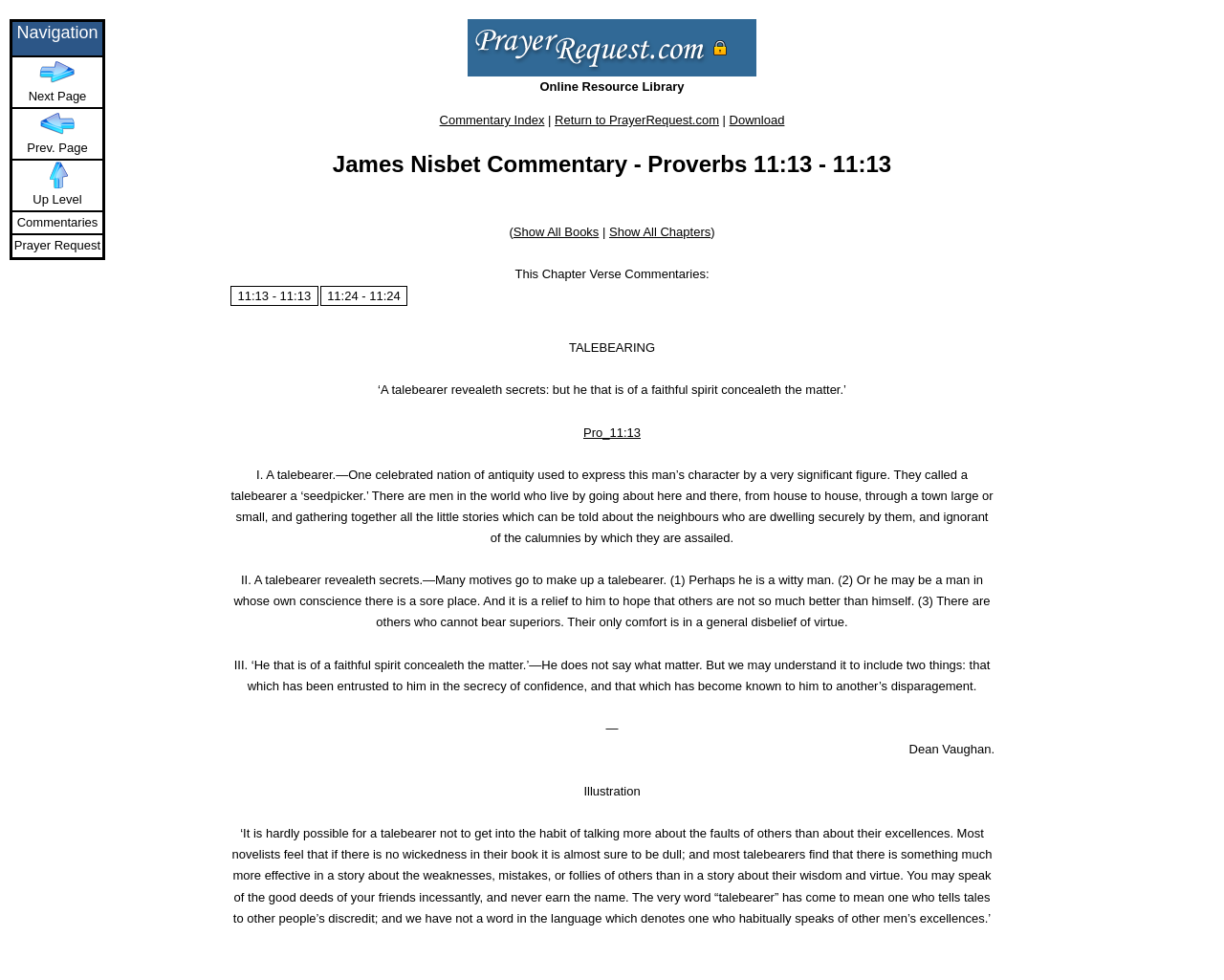Provide the bounding box coordinates of the section that needs to be clicked to accomplish the following instruction: "Go to the next page."

[0.009, 0.058, 0.084, 0.11]